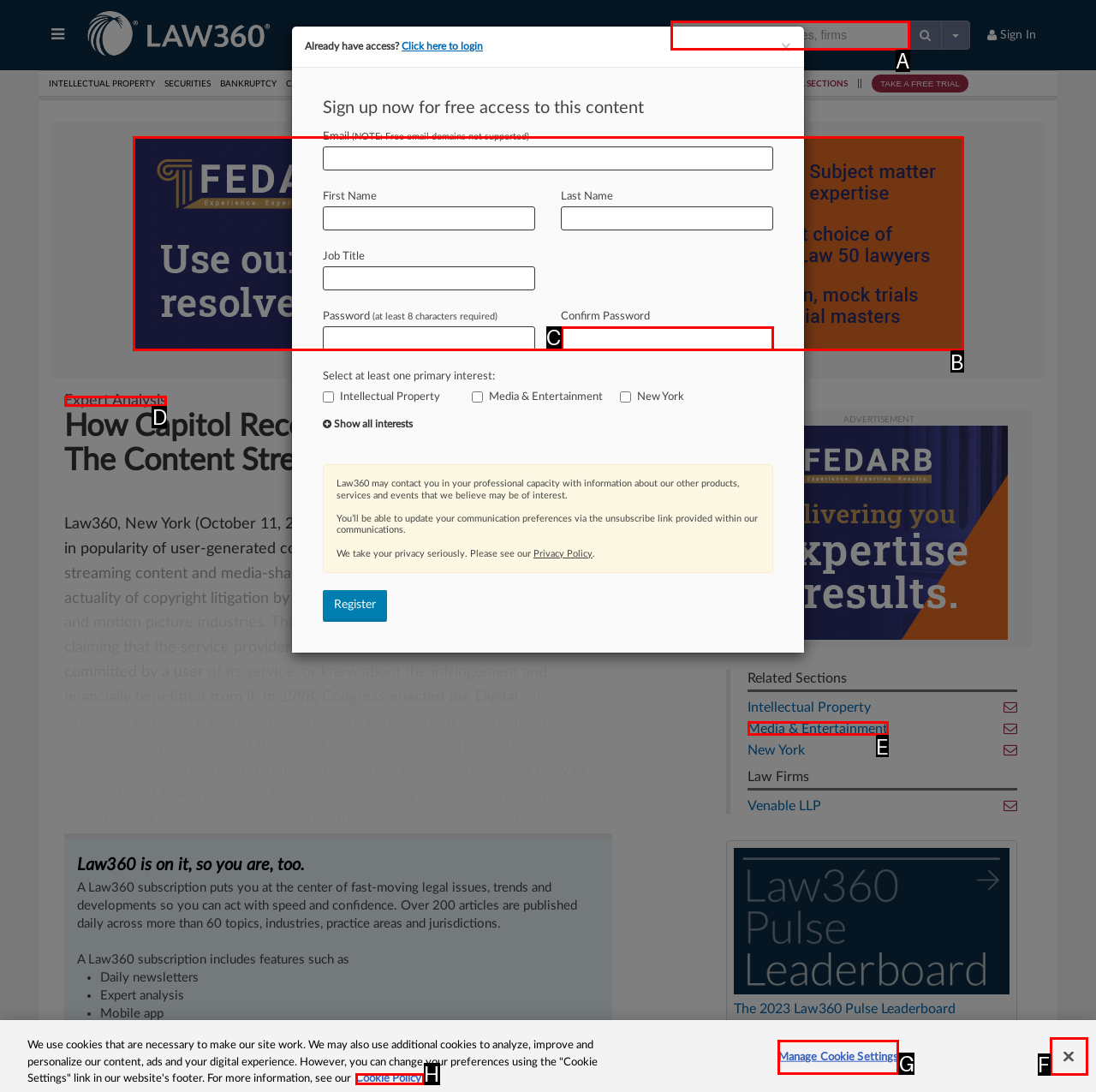Determine which HTML element should be clicked for this task: View expert analysis
Provide the option's letter from the available choices.

D